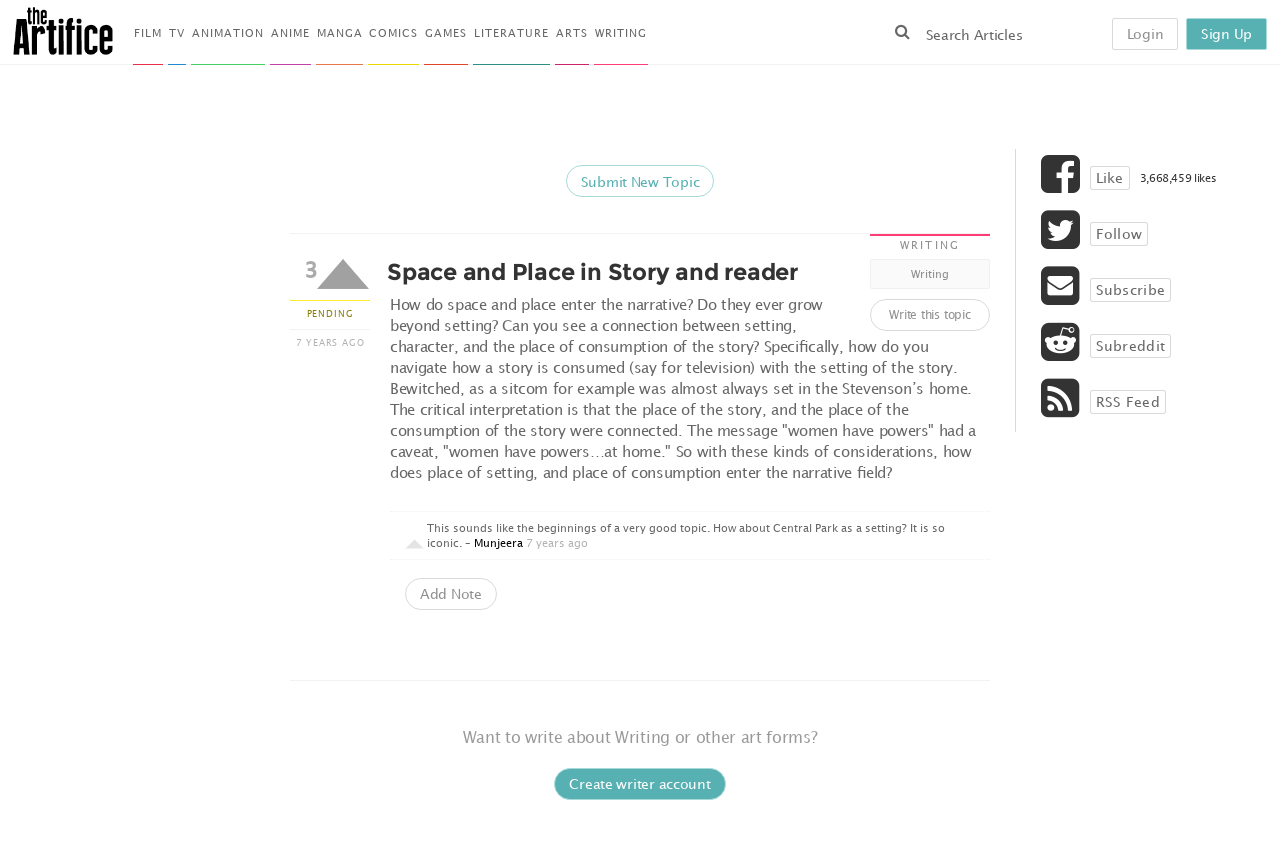How many links are there in the top navigation bar?
Look at the image and respond with a one-word or short-phrase answer.

9